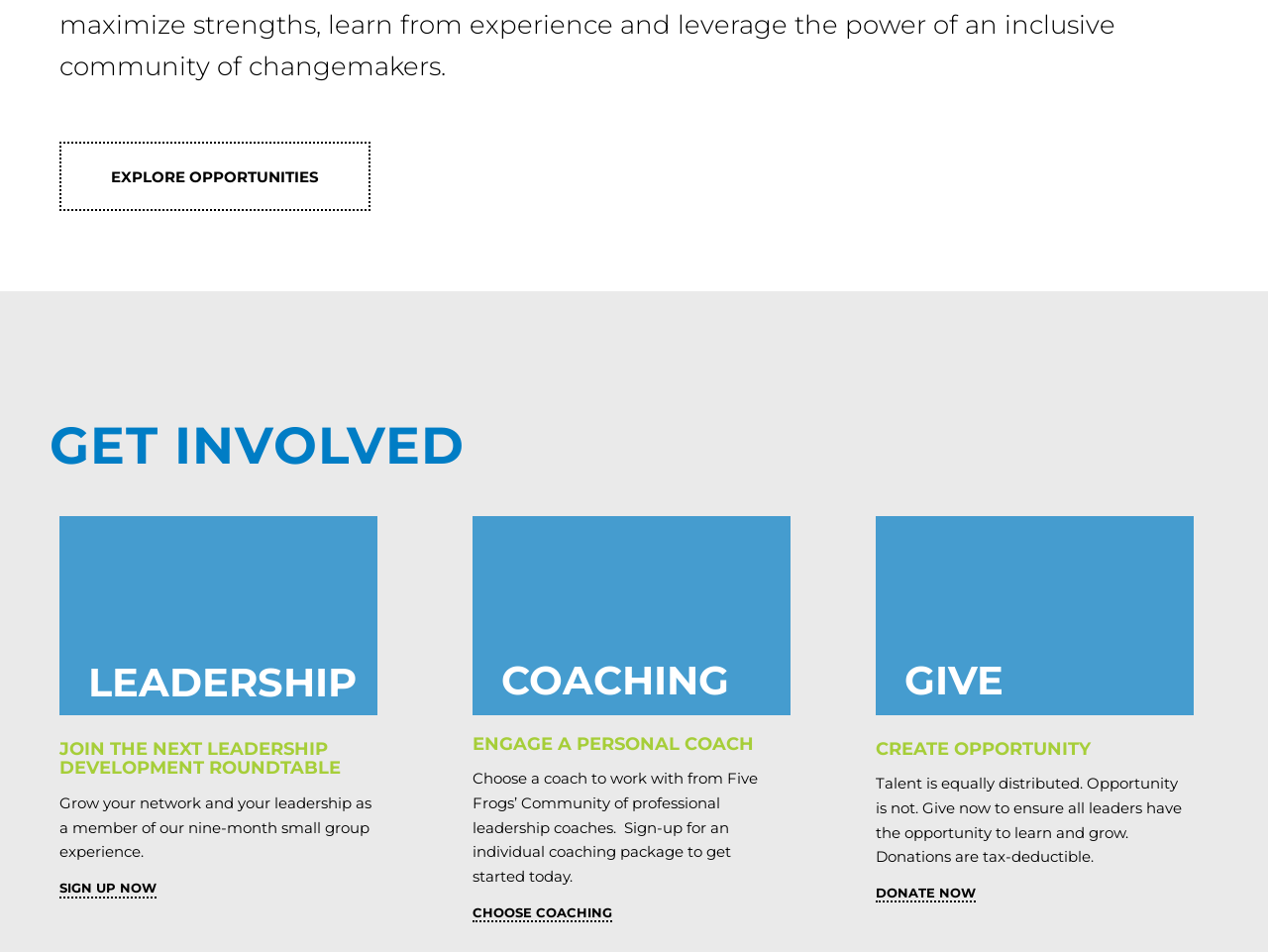What is the benefit of donating to the organization?
Please respond to the question with a detailed and thorough explanation.

I inferred this from the static text associated with the 'CREATE OPPORTUNITY' section, which mentions that donations are tax-deductible.